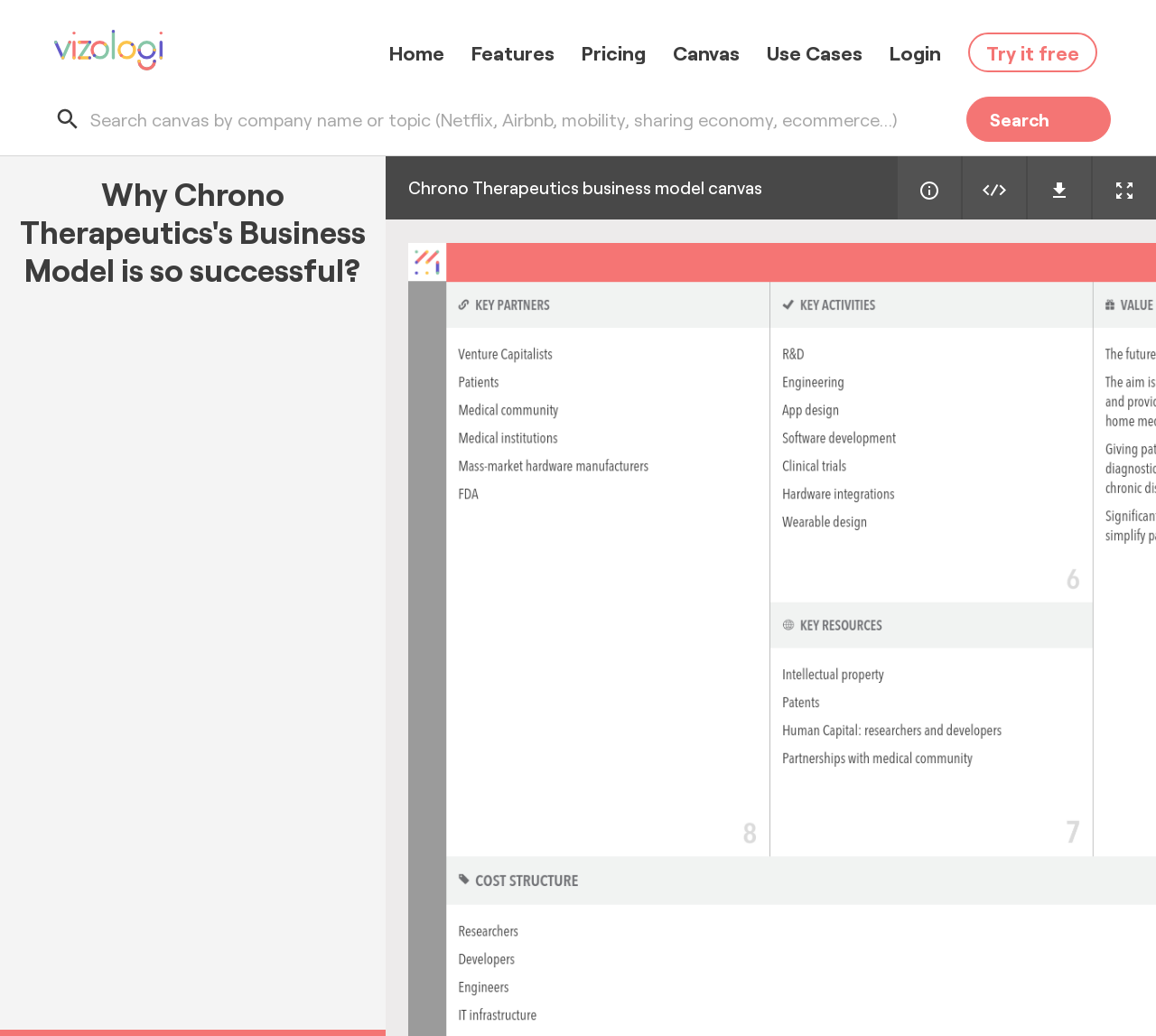Please find the bounding box for the UI element described by: "Chrono Therapeutics business model canvas".

[0.353, 0.171, 0.659, 0.191]